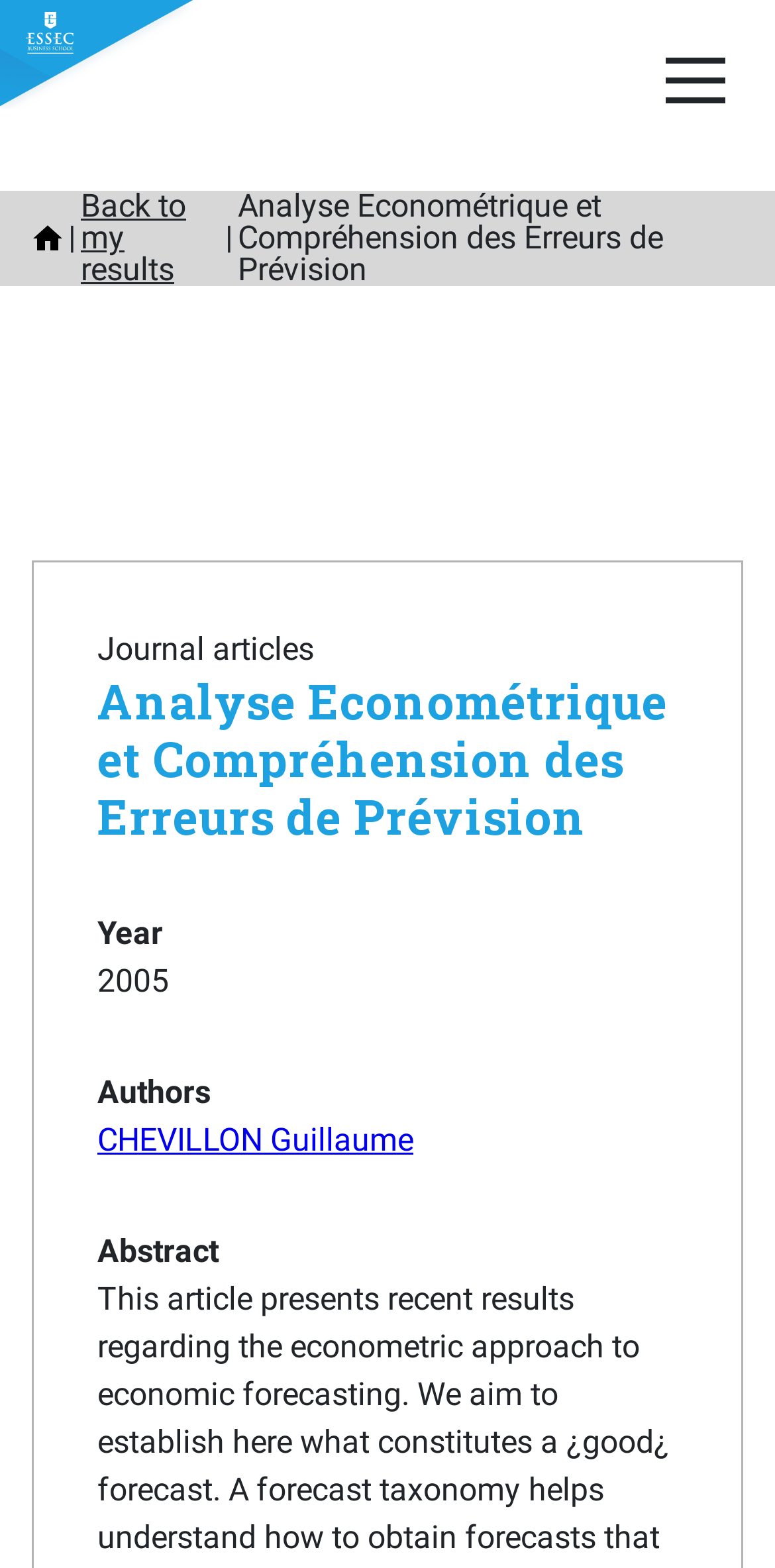Please find the bounding box coordinates in the format (top-left x, top-left y, bottom-right x, bottom-right y) for the given element description. Ensure the coordinates are floating point numbers between 0 and 1. Description: CHEVILLON Guillaume

[0.126, 0.714, 0.533, 0.738]